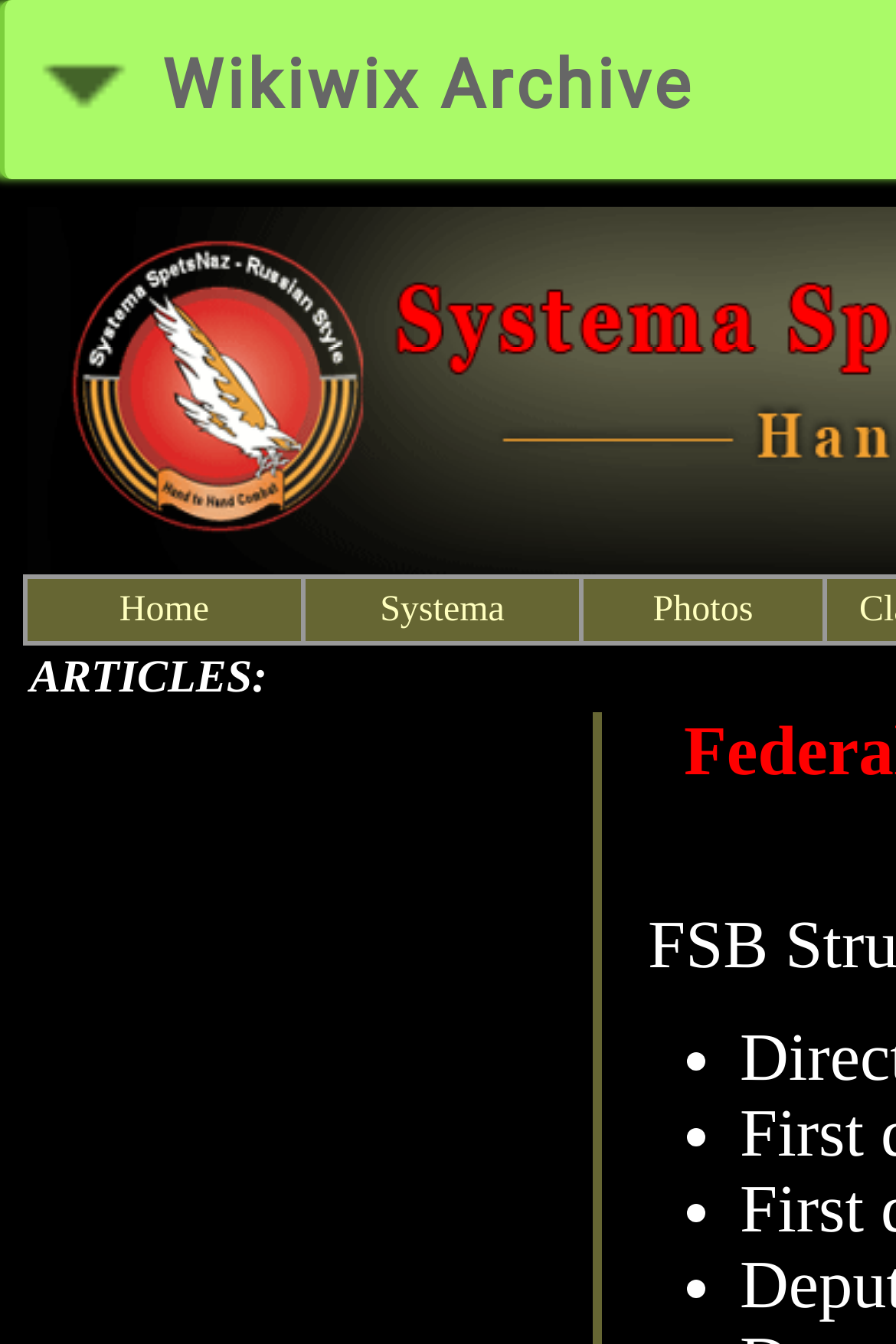How many list markers are on the webpage? Based on the image, give a response in one word or a short phrase.

4